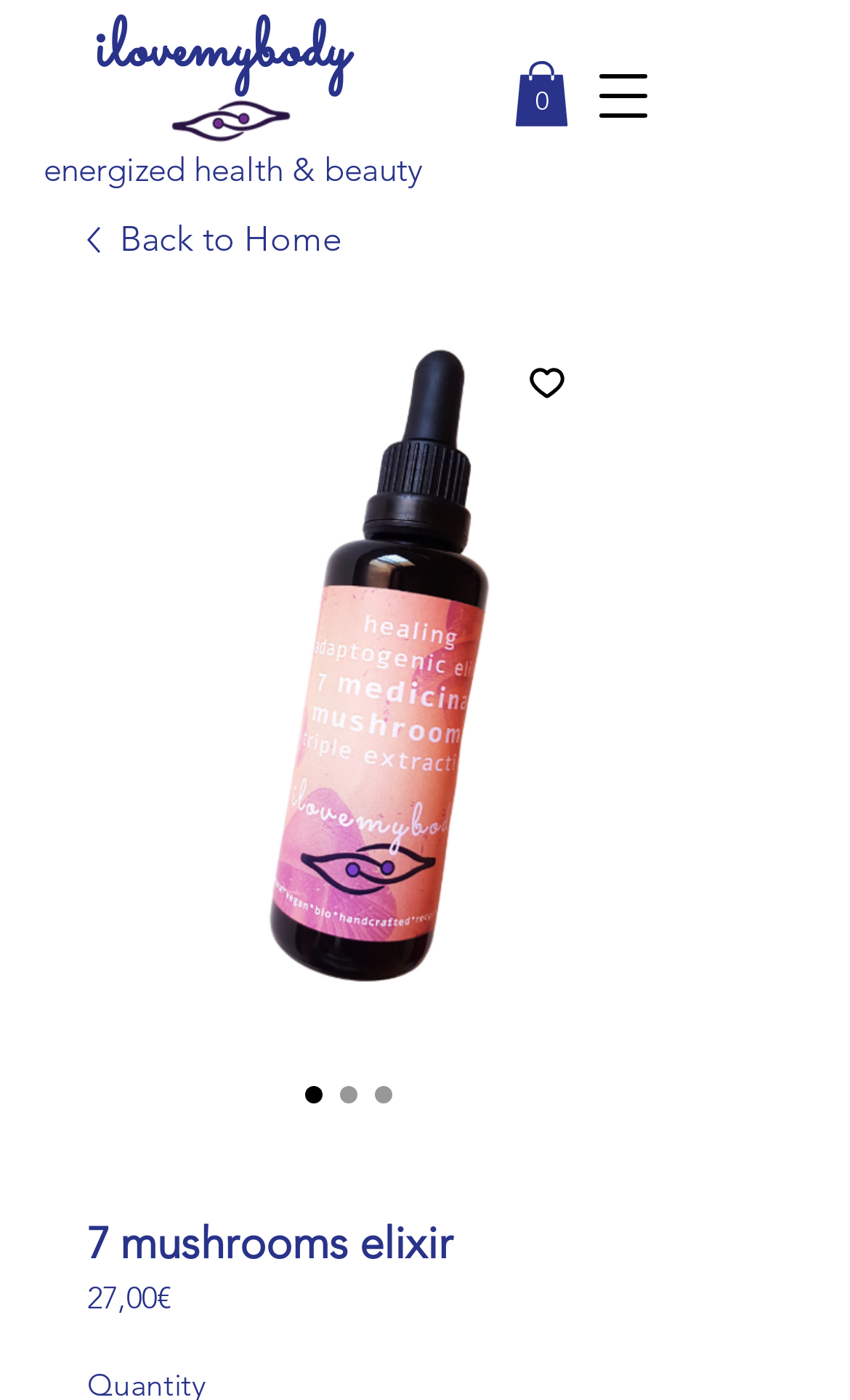What is the current state of the wishlist button?
Can you provide a detailed and comprehensive answer to the question?

I found the answer by looking at the button element that says 'Add to Wishlist' and its pressed state is set to false. This indicates that the button is not currently pressed.